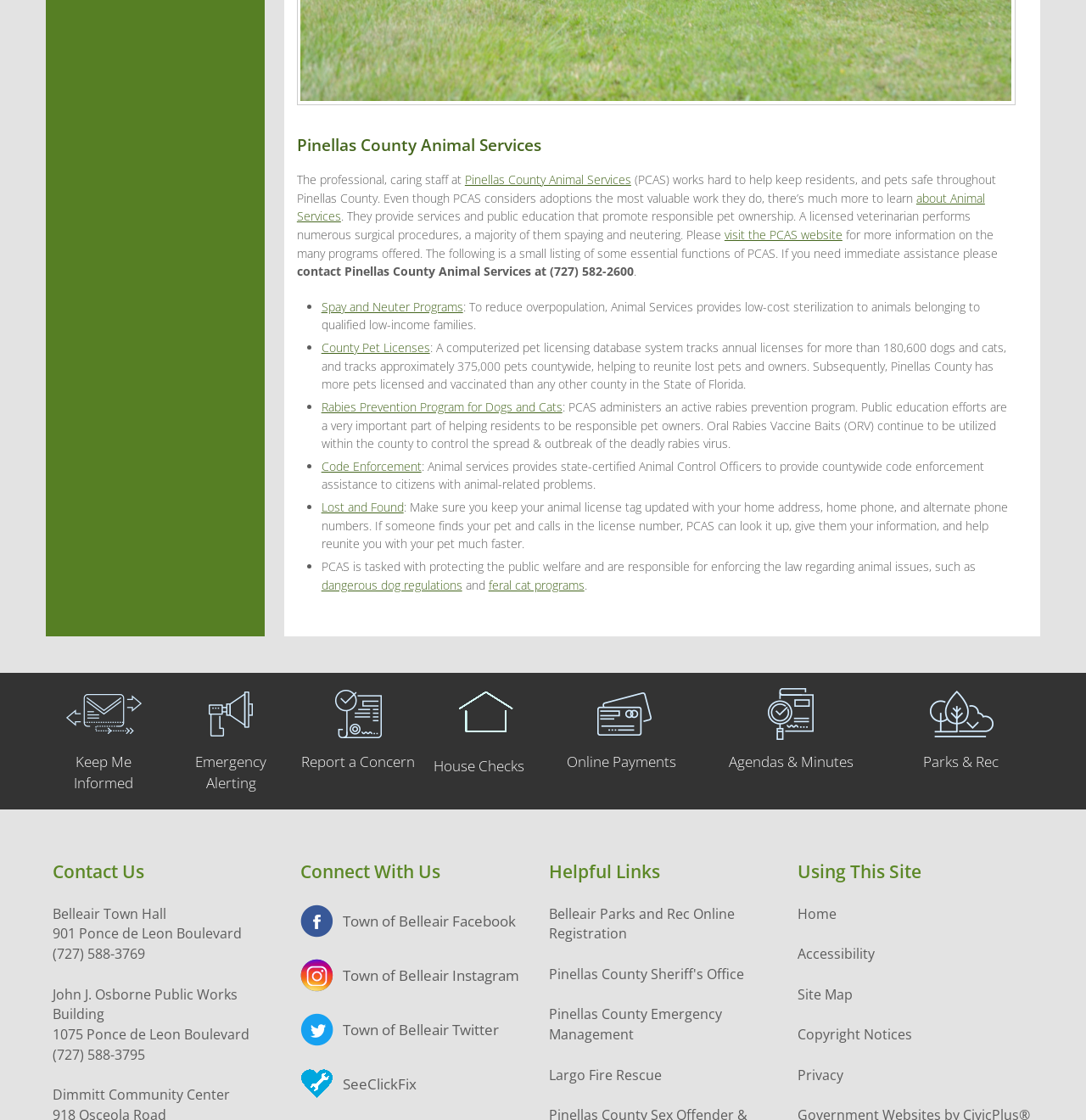Locate the bounding box coordinates of the area where you should click to accomplish the instruction: "check the Parks & Rec".

[0.812, 0.615, 0.957, 0.69]